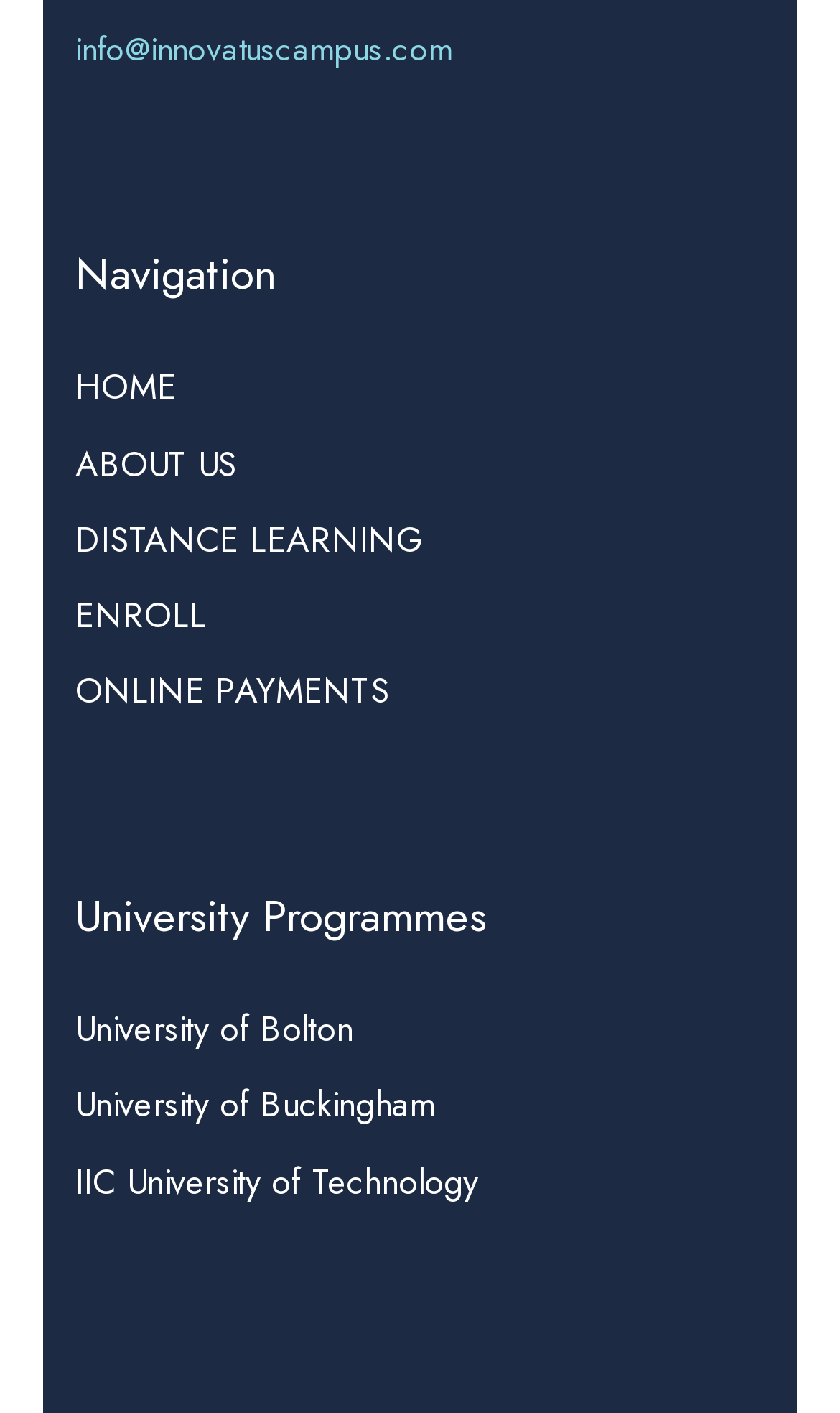Determine the bounding box coordinates for the UI element described. Format the coordinates as (top-left x, top-left y, bottom-right x, bottom-right y) and ensure all values are between 0 and 1. Element description: University of Buckingham

[0.09, 0.765, 0.515, 0.8]